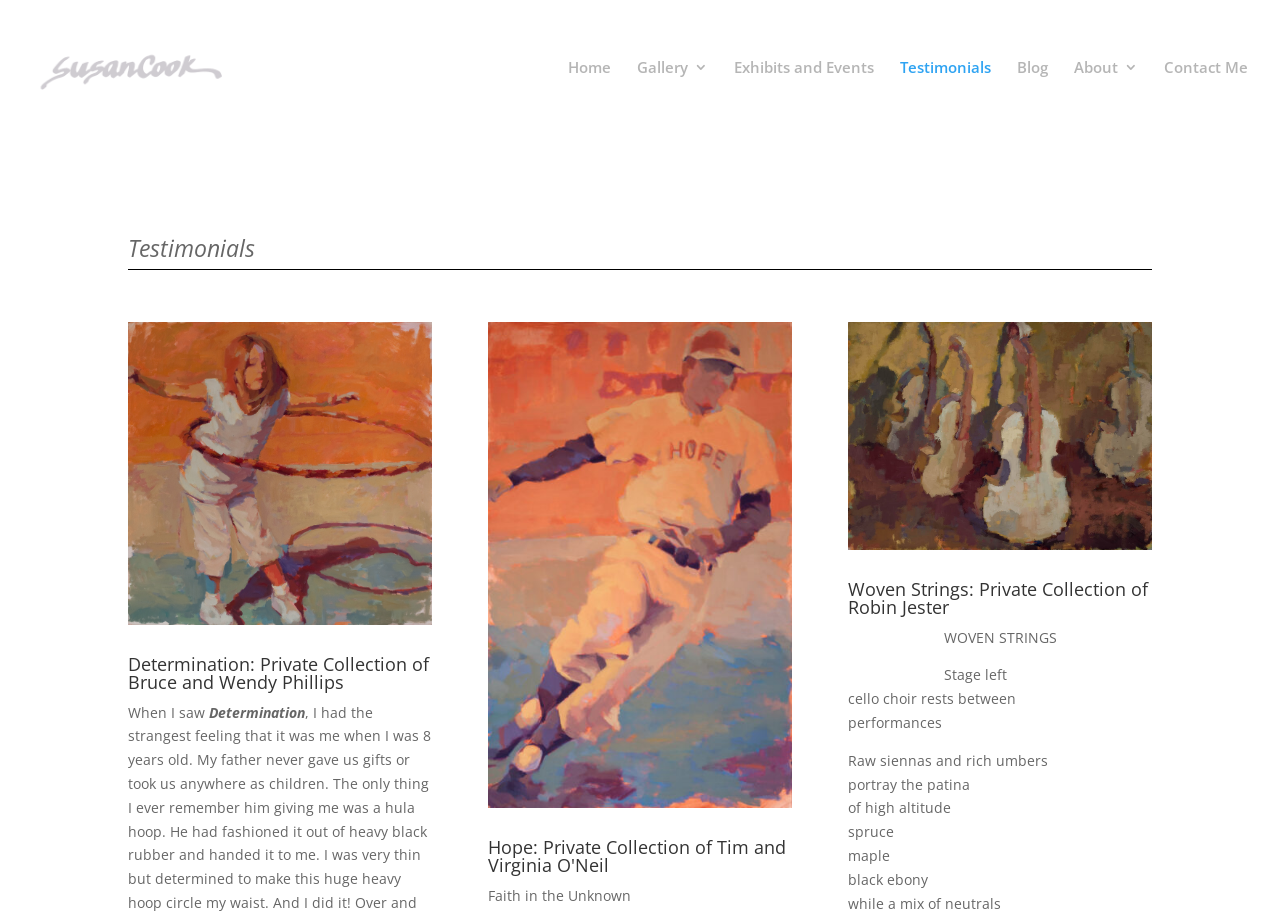Based on the element description: "Blog", identify the UI element and provide its bounding box coordinates. Use four float numbers between 0 and 1, [left, top, right, bottom].

[0.795, 0.066, 0.819, 0.147]